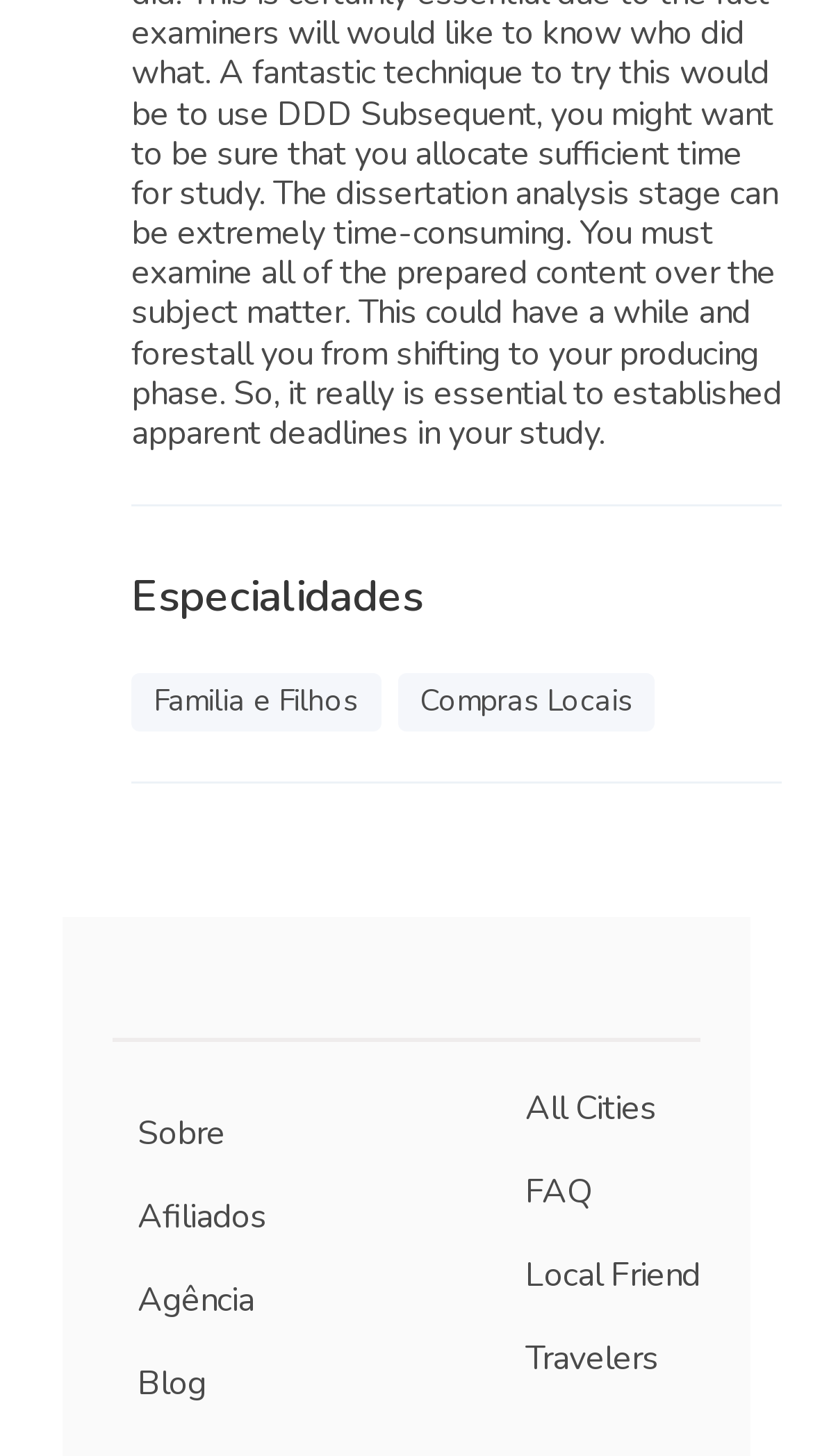Find the bounding box of the element with the following description: "Travelers". The coordinates must be four float numbers between 0 and 1, formatted as [left, top, right, bottom].

[0.615, 0.905, 0.892, 0.962]